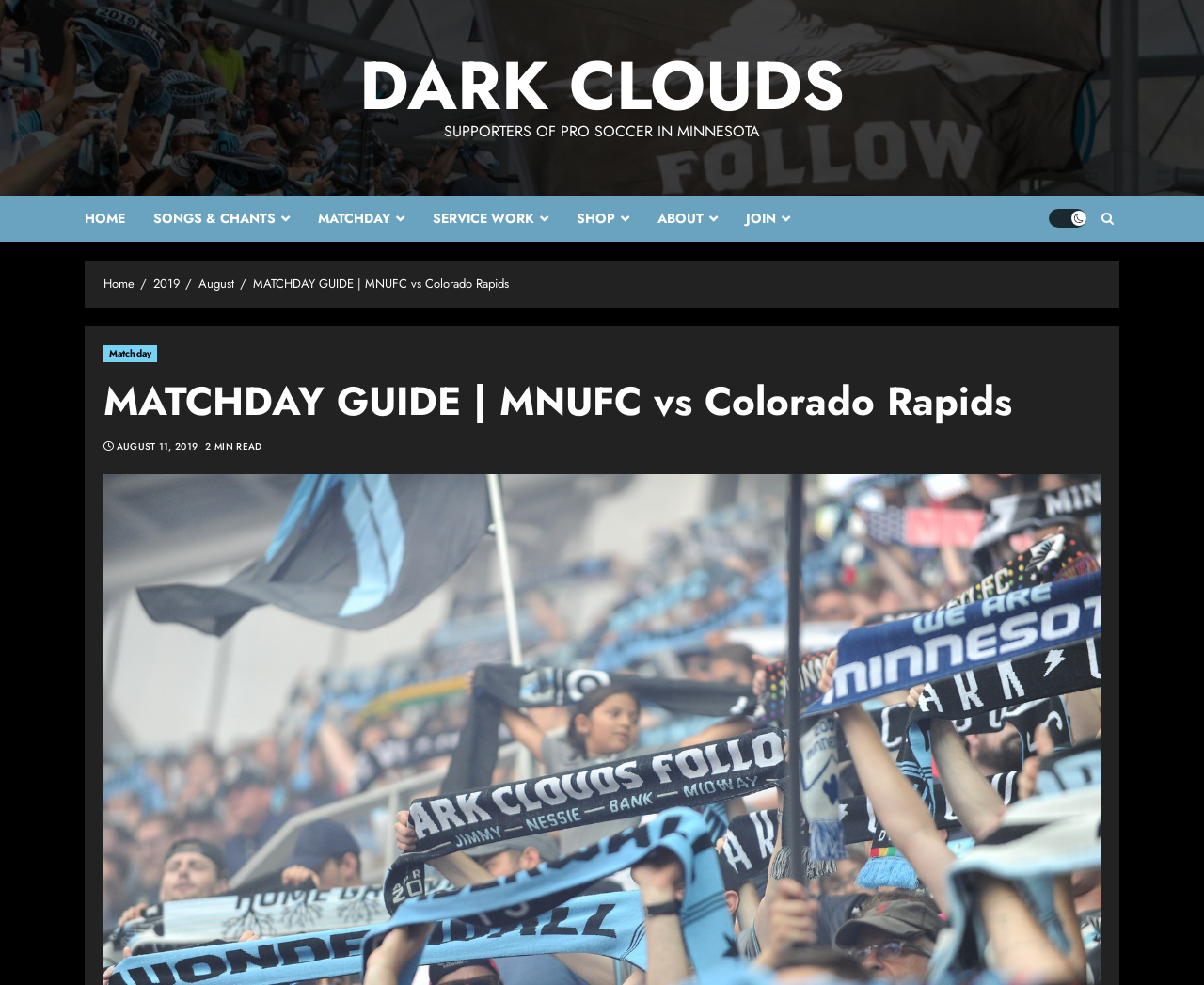Please determine the primary heading and provide its text.

MATCHDAY GUIDE | MNUFC vs Colorado Rapids